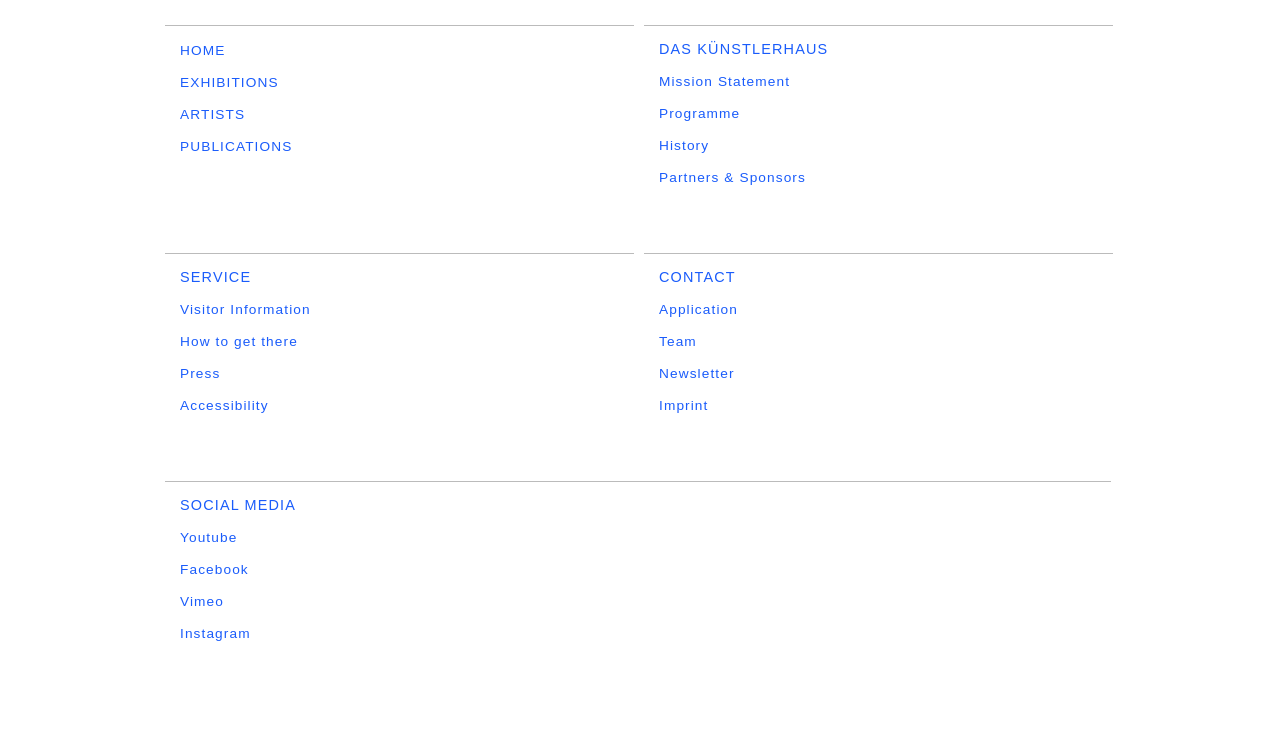Can you give a detailed response to the following question using the information from the image? What is the second link under the 'CONTACT' section?

I found the second link under the 'CONTACT' section by looking at the links under the StaticText element with the text 'CONTACT'. The second link is 'Team'.